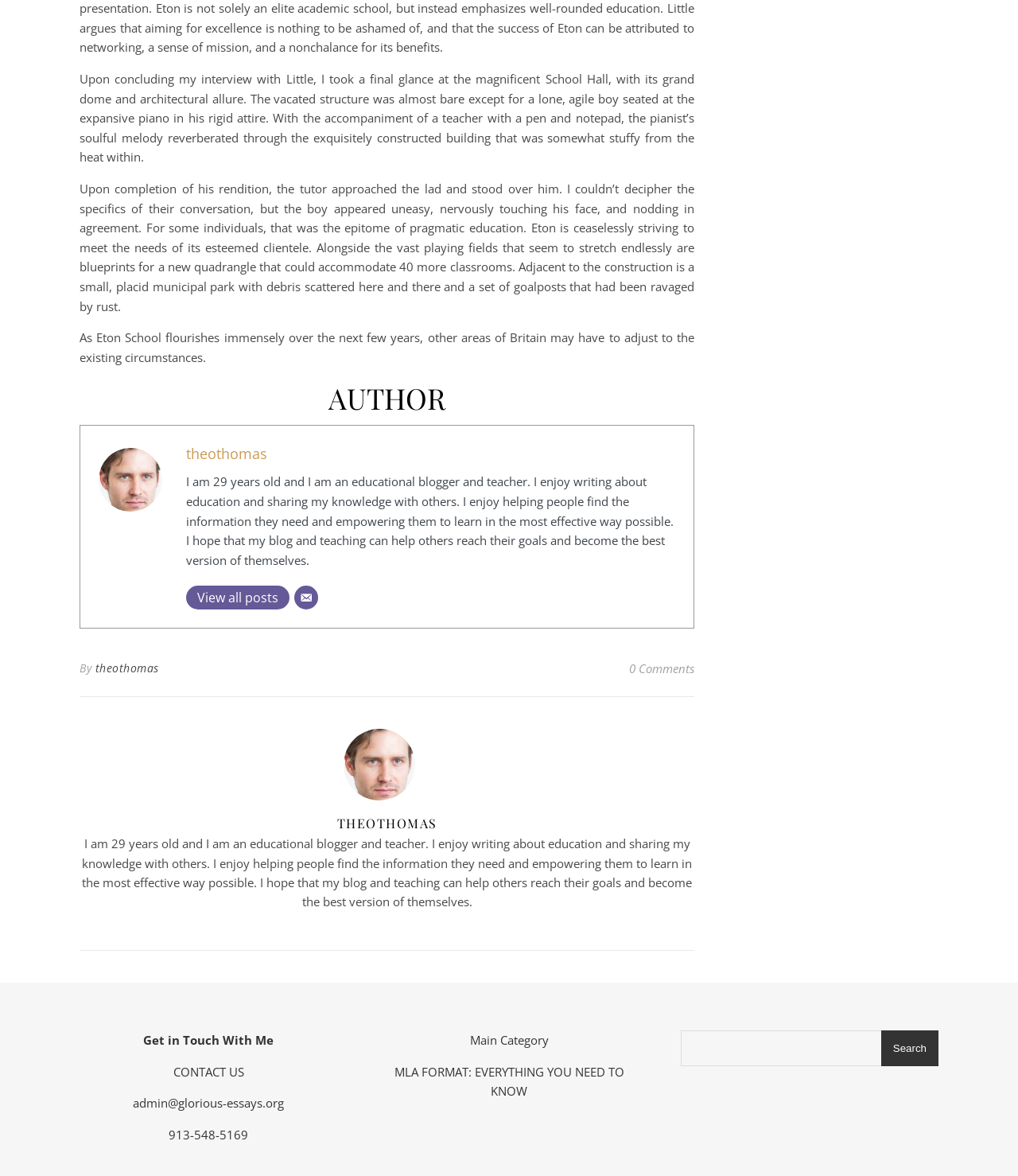What is the main category mentioned on the webpage?
Give a single word or phrase as your answer by examining the image.

MLA FORMAT